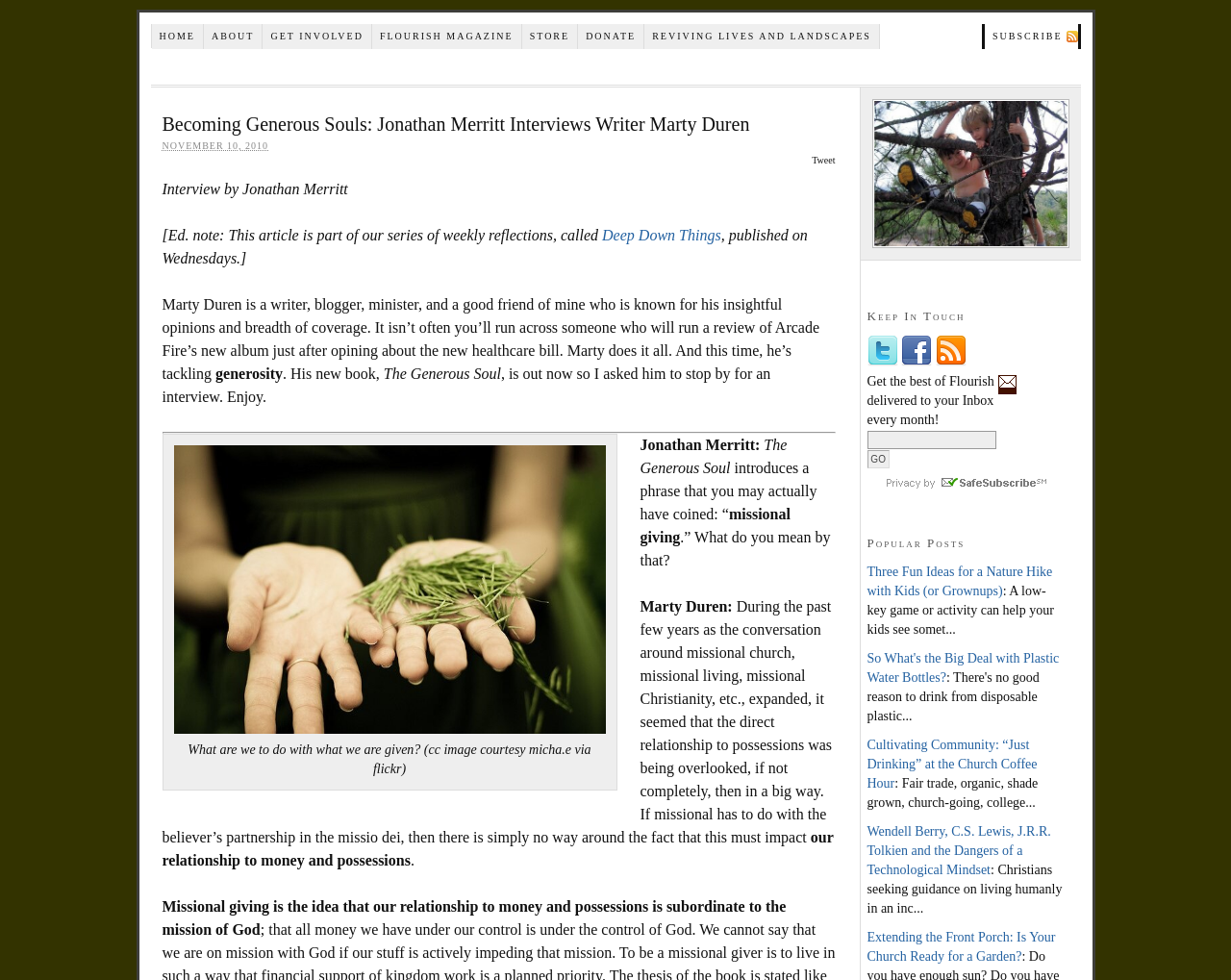Can you specify the bounding box coordinates for the region that should be clicked to fulfill this instruction: "Click the 'DONATE' link".

[0.47, 0.025, 0.524, 0.05]